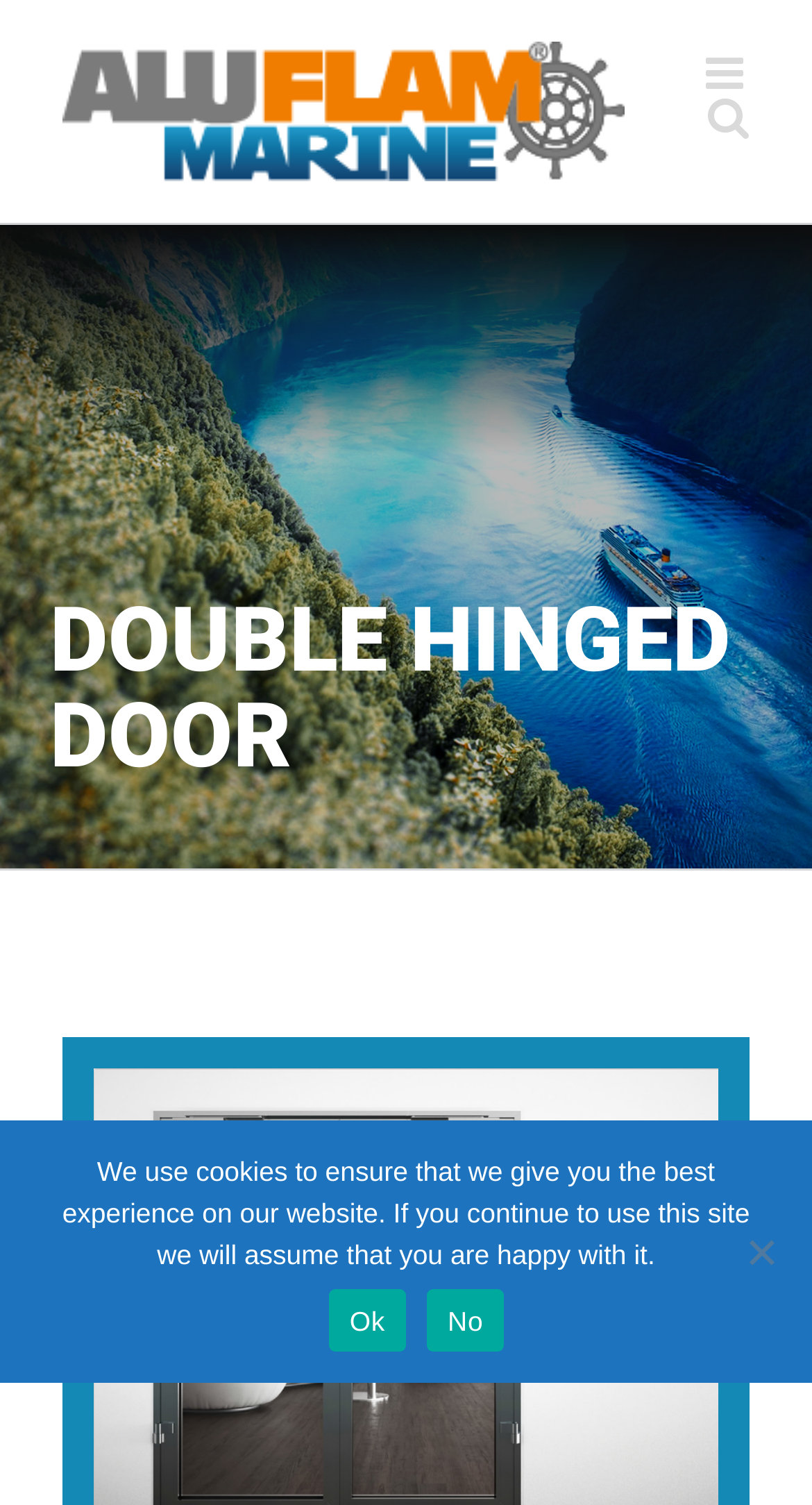Can you find the bounding box coordinates for the UI element given this description: "name="submit" value="Post Comment""? Provide the coordinates as four float numbers between 0 and 1: [left, top, right, bottom].

None